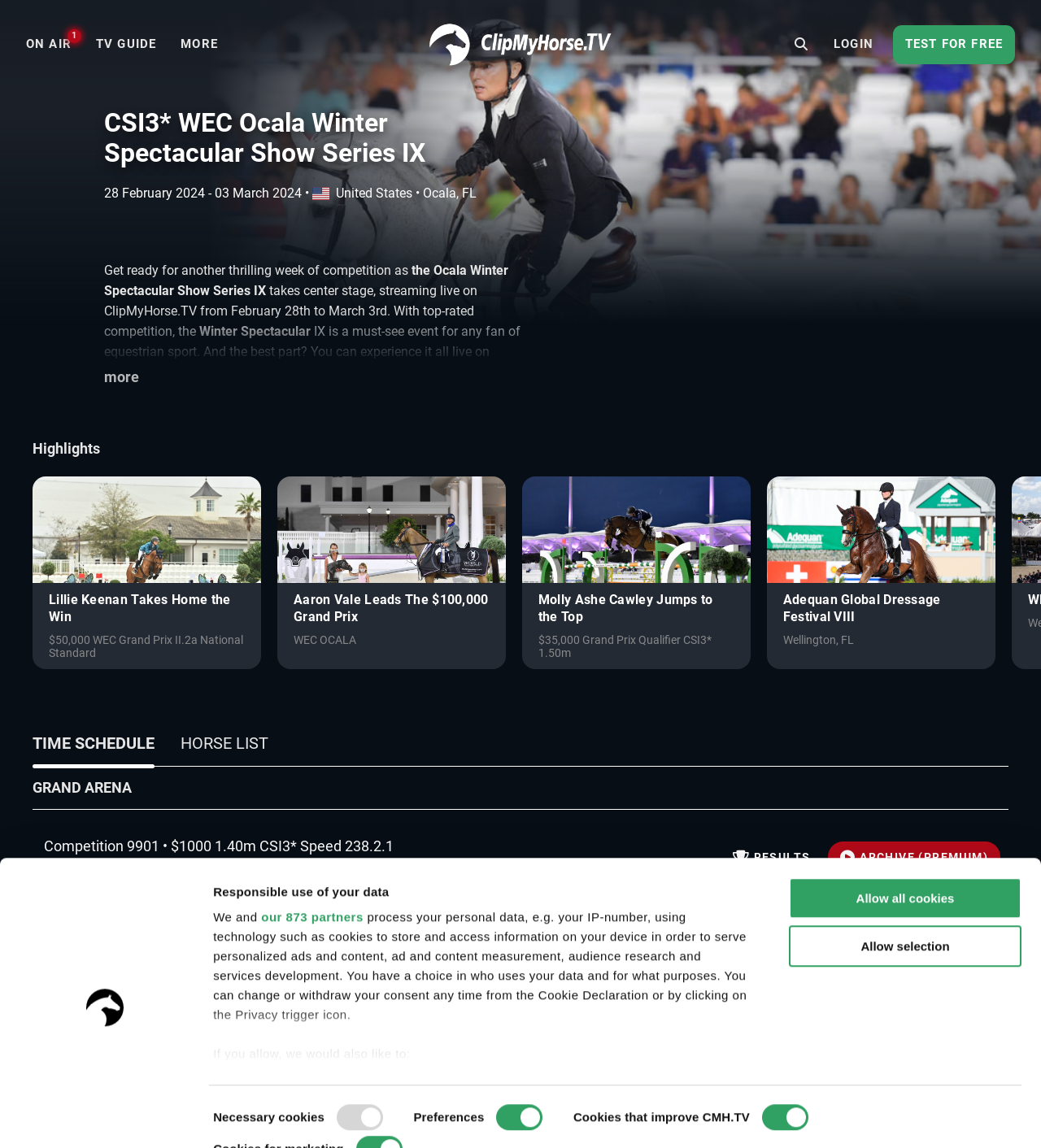Locate the headline of the webpage and generate its content.

CSI3* WEC Ocala Winter Spectacular Show Series IX